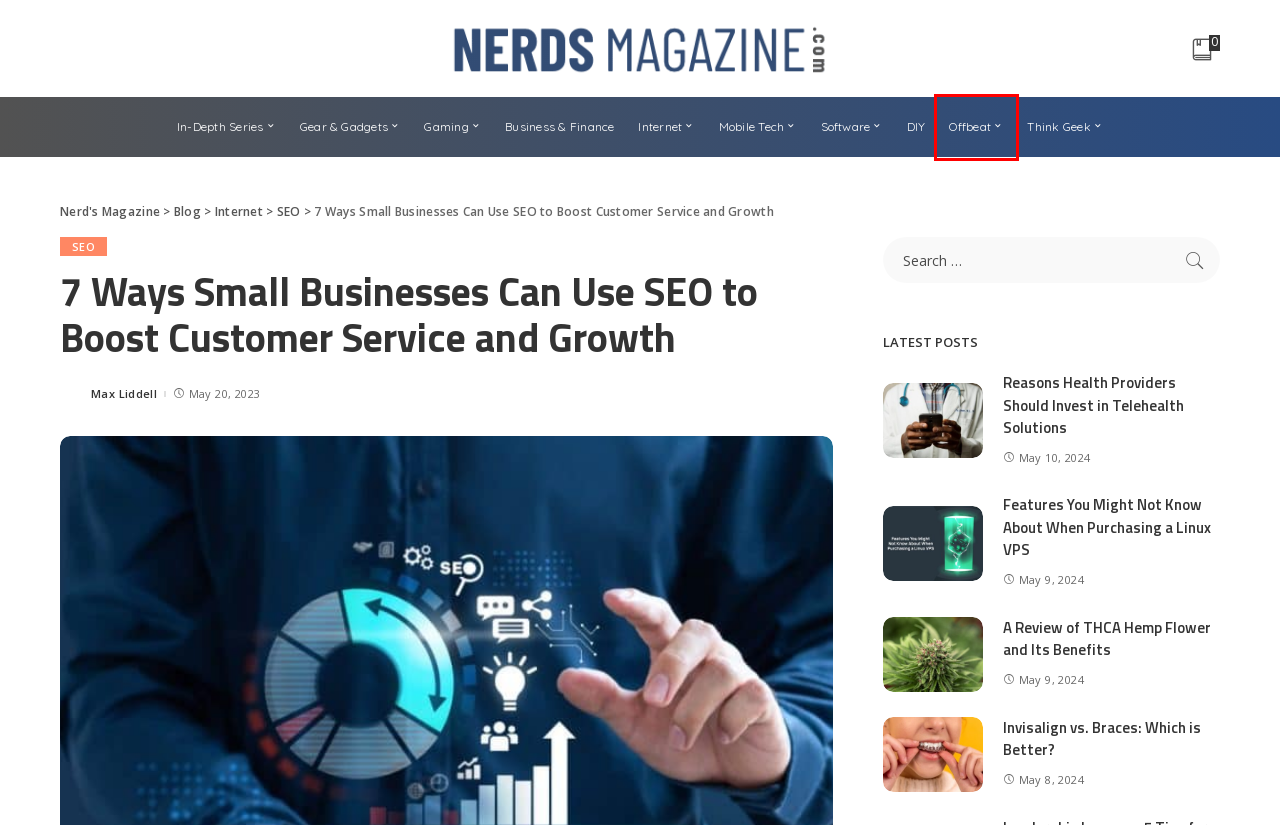With the provided screenshot showing a webpage and a red bounding box, determine which webpage description best fits the new page that appears after clicking the element inside the red box. Here are the options:
A. A Review of THCA Hemp Flower and Its Benefits - Nerd's Mag
B. Offbeat | Nerd's Magazine
C. Why Doctors Should Offer Telehealth Solutions - Nerd's Mag
D. Think Geek | Nerd's Magazine
E. Mobile Tech | Nerd's Magazine
F. Gear & Gadgets | Nerd's Magazine
G. Business & Finance | Nerd's Magazine
H. Features to Consider When Purchasing a Linux VPS - Nerd's Mag

B